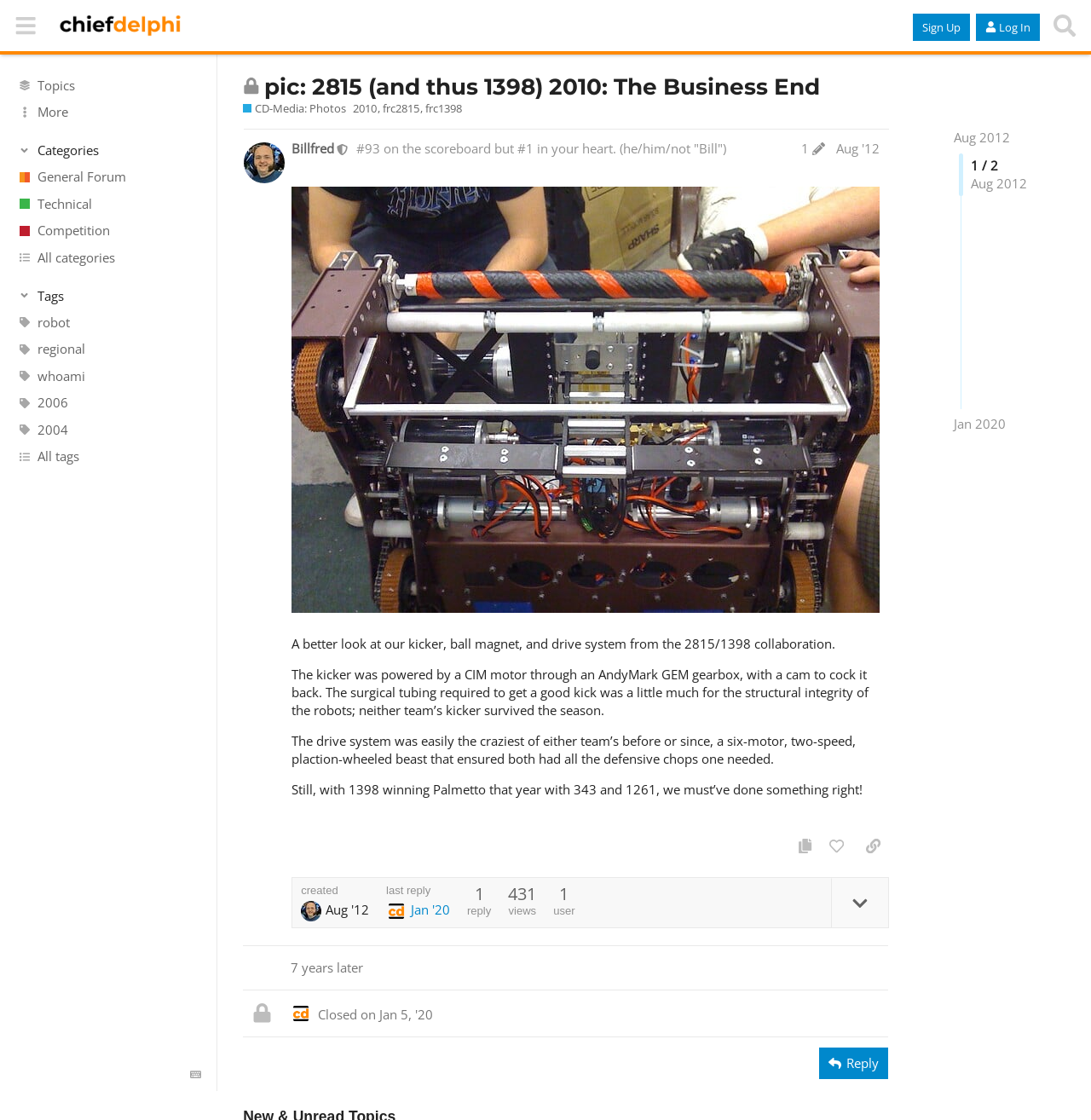Determine the bounding box coordinates for the clickable element required to fulfill the instruction: "Click the 'Reply' button". Provide the coordinates as four float numbers between 0 and 1, i.e., [left, top, right, bottom].

[0.751, 0.935, 0.814, 0.963]